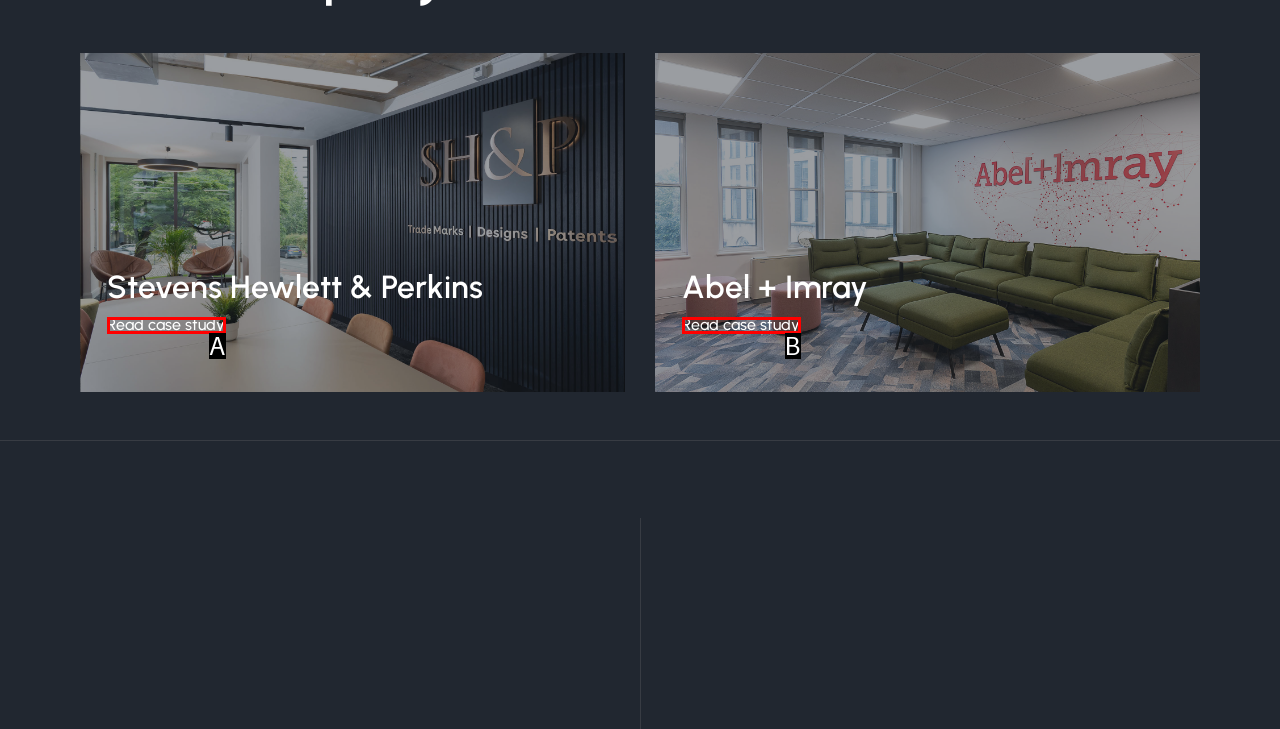Based on the description: Read case study, identify the matching HTML element. Reply with the letter of the correct option directly.

B